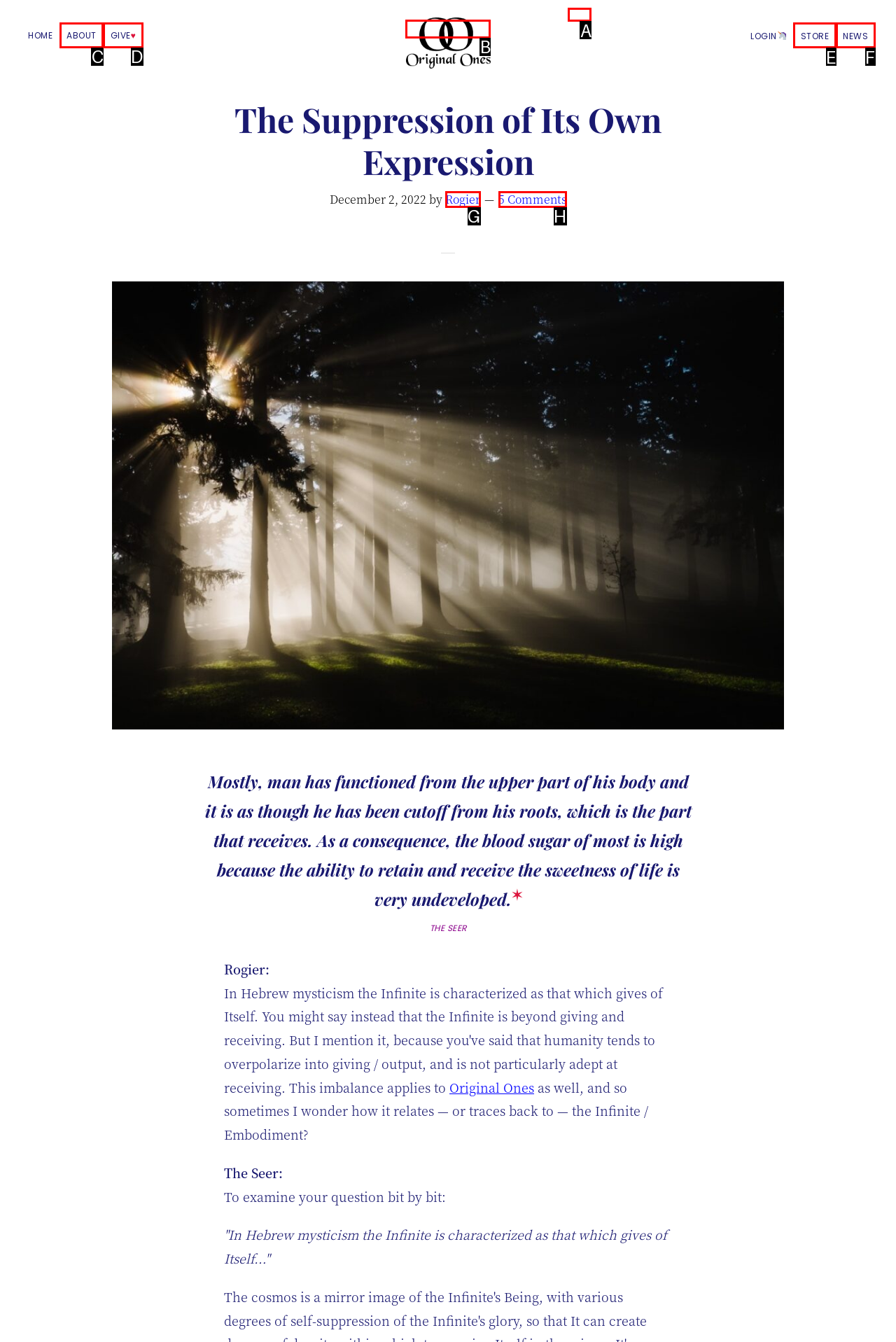Point out the specific HTML element to click to complete this task: View the 'Summer Solstice Ceremony' Reply with the letter of the chosen option.

A